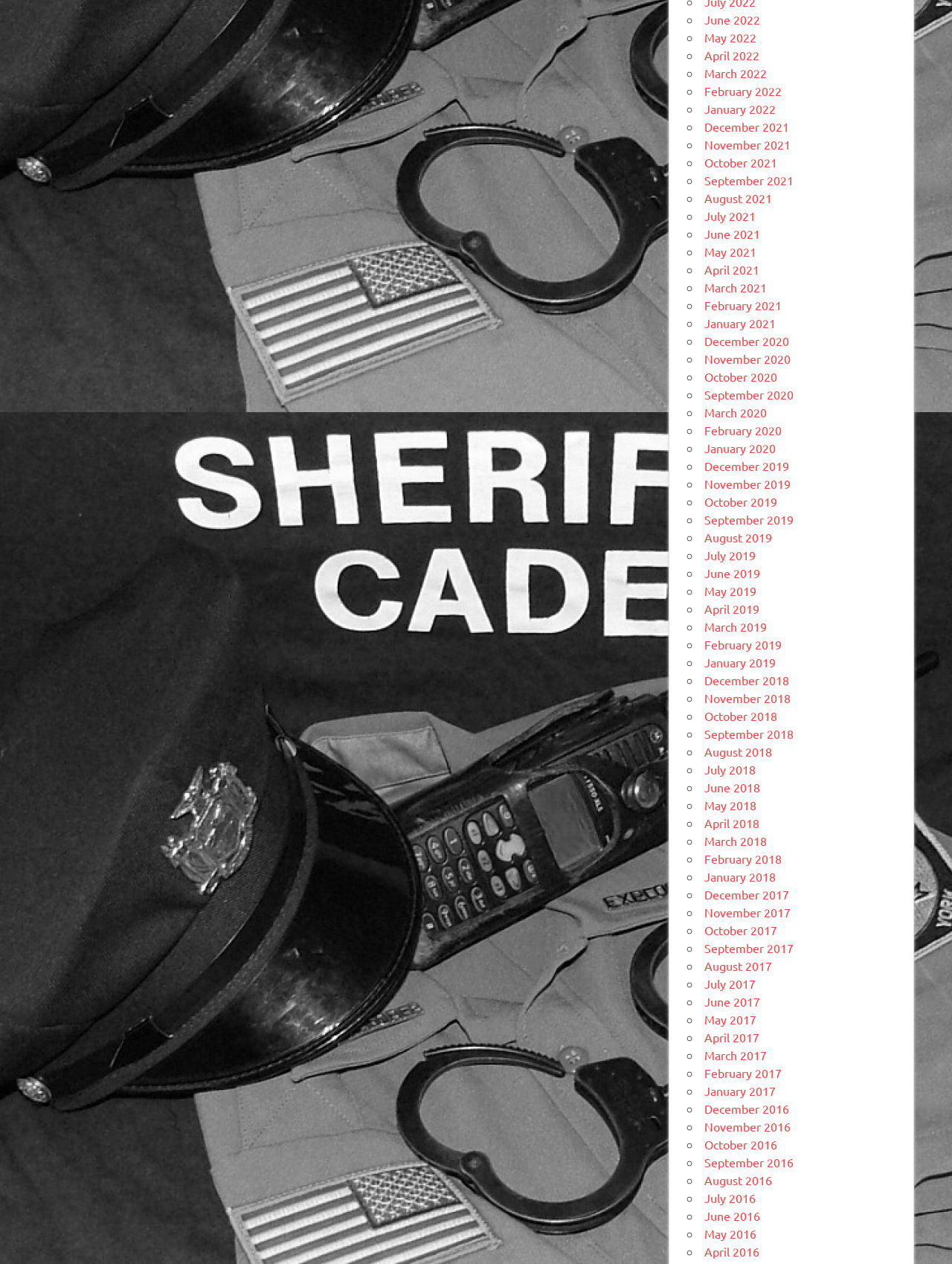Can you pinpoint the bounding box coordinates for the clickable element required for this instruction: "View March 2021"? The coordinates should be four float numbers between 0 and 1, i.e., [left, top, right, bottom].

[0.74, 0.221, 0.806, 0.233]